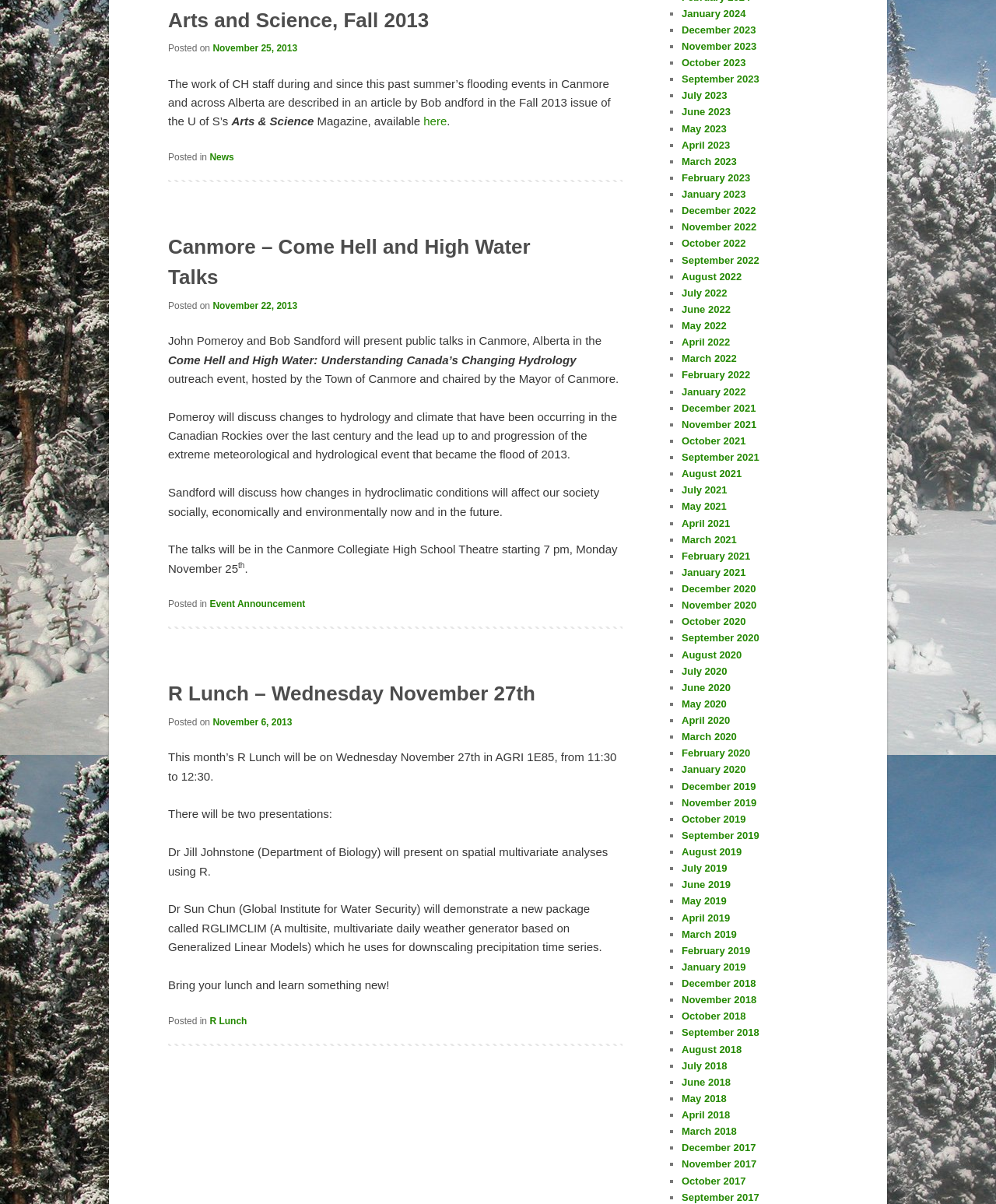Answer the question using only one word or a concise phrase: What is the topic of the R Lunch event?

Spatial multivariate analyses using R